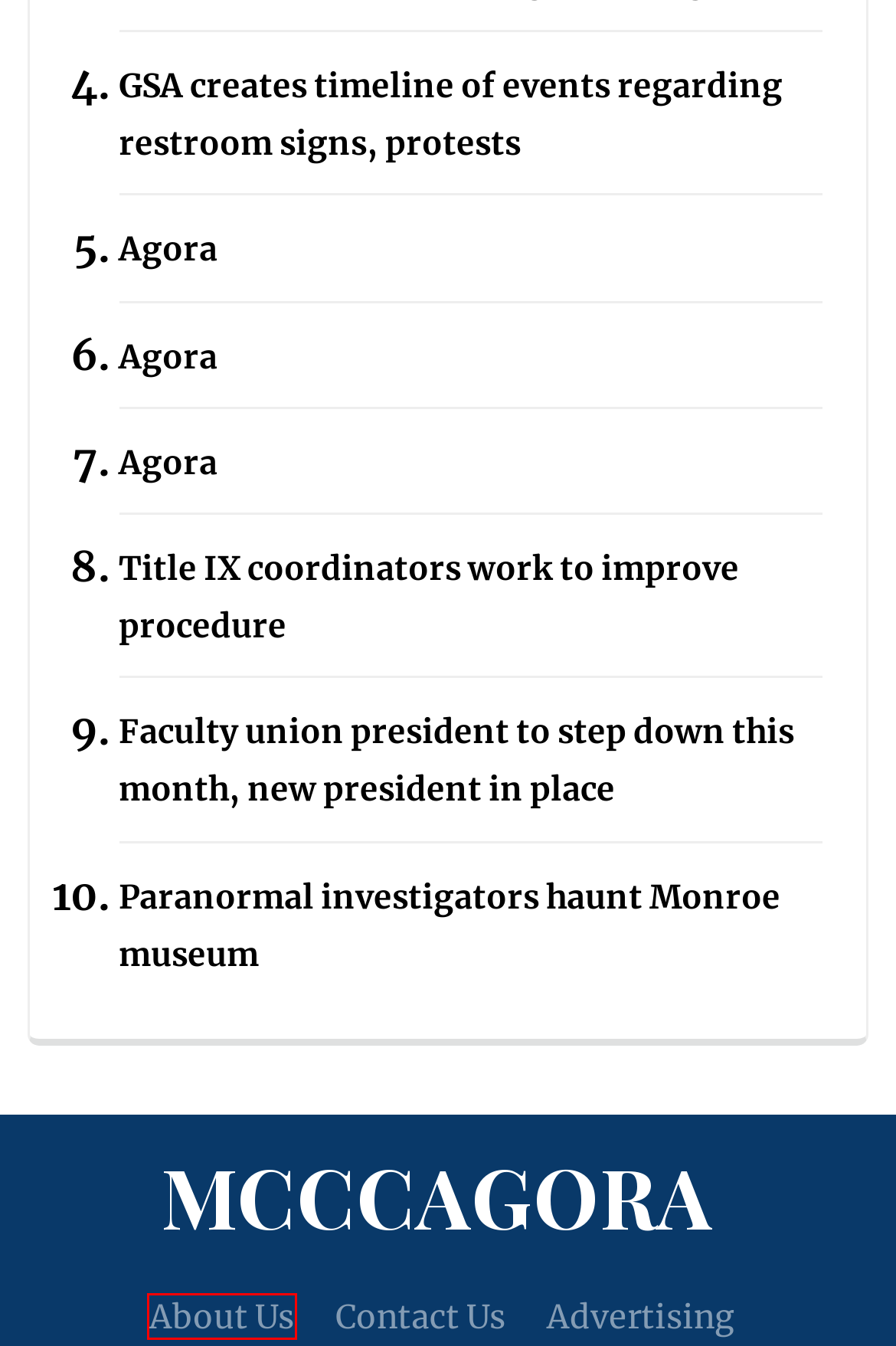You have a screenshot of a webpage with a red bounding box around an element. Select the webpage description that best matches the new webpage after clicking the element within the red bounding box. Here are the descriptions:
A. Contact Us – Mcccagora
B. Paranormal investigators haunt Monroe museum – Mcccagora
C. Faculty union president to step down this month, new president in place – Mcccagora
D. Advertising – Mcccagora
E. Agora – Mcccagora
F. GSA creates timeline of events regarding restroom signs, protests – Mcccagora
G. About Us – Mcccagora
H. Title IX coordinators work to improve procedure – Mcccagora

G